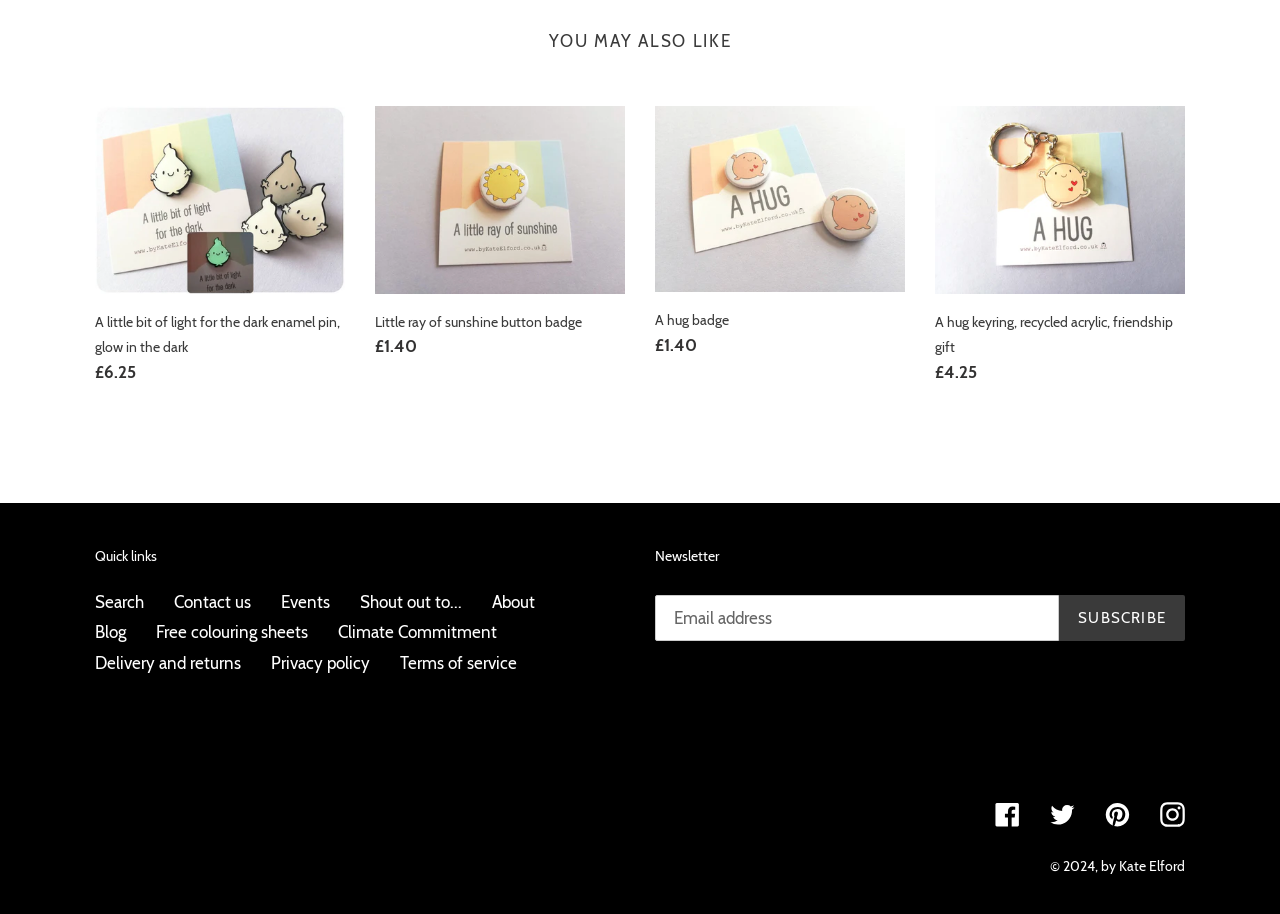Please pinpoint the bounding box coordinates for the region I should click to adhere to this instruction: "Click the 'A little bit of light for the dark enamel pin, glow in the dark' link".

[0.074, 0.116, 0.27, 0.43]